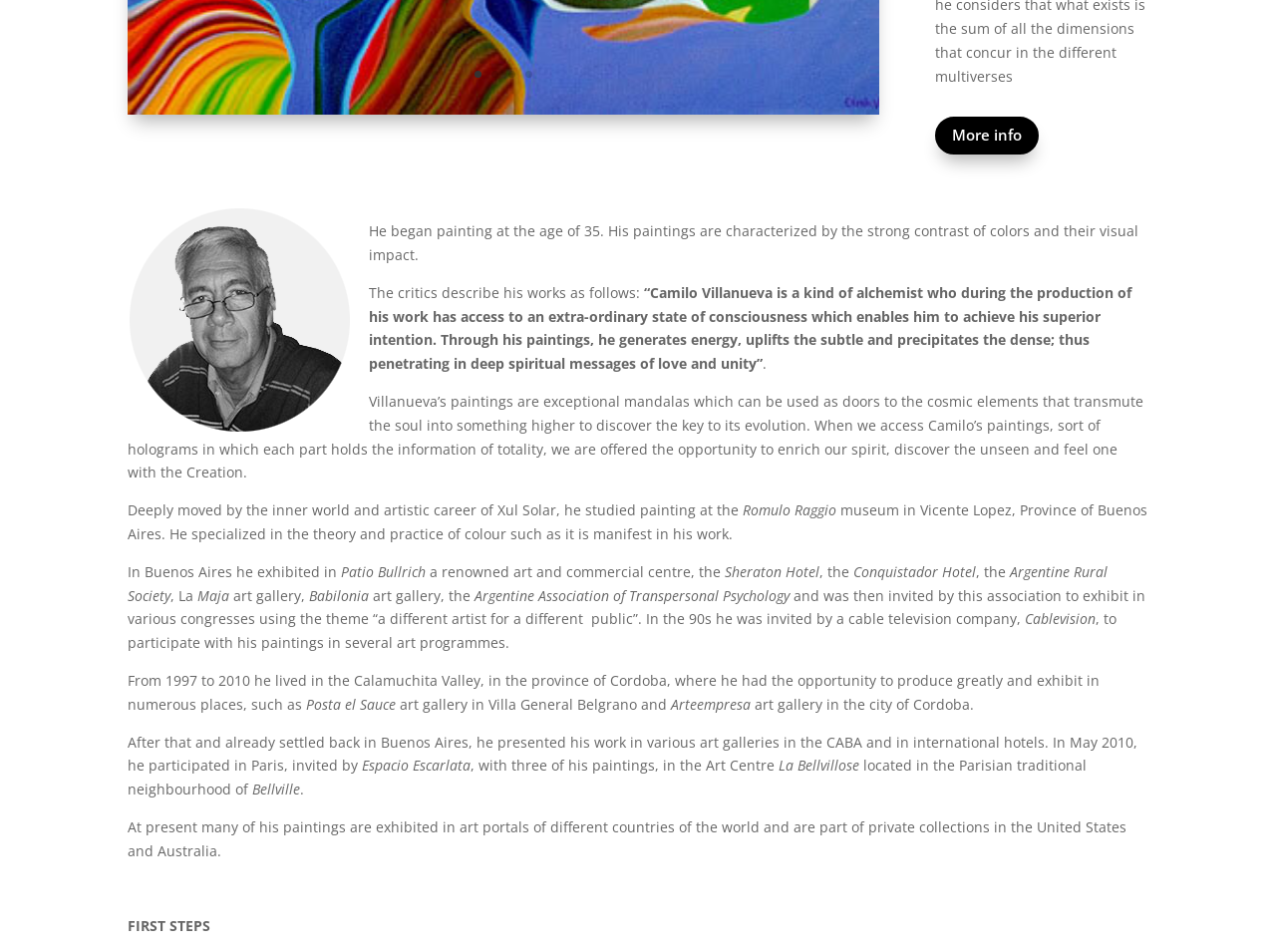For the given element description title="proximos_cambios_1_20120523_1522758807", determine the bounding box coordinates of the UI element. The coordinates should follow the format (top-left x, top-left y, bottom-right x, bottom-right y) and be within the range of 0 to 1.

[0.1, 0.105, 0.689, 0.125]